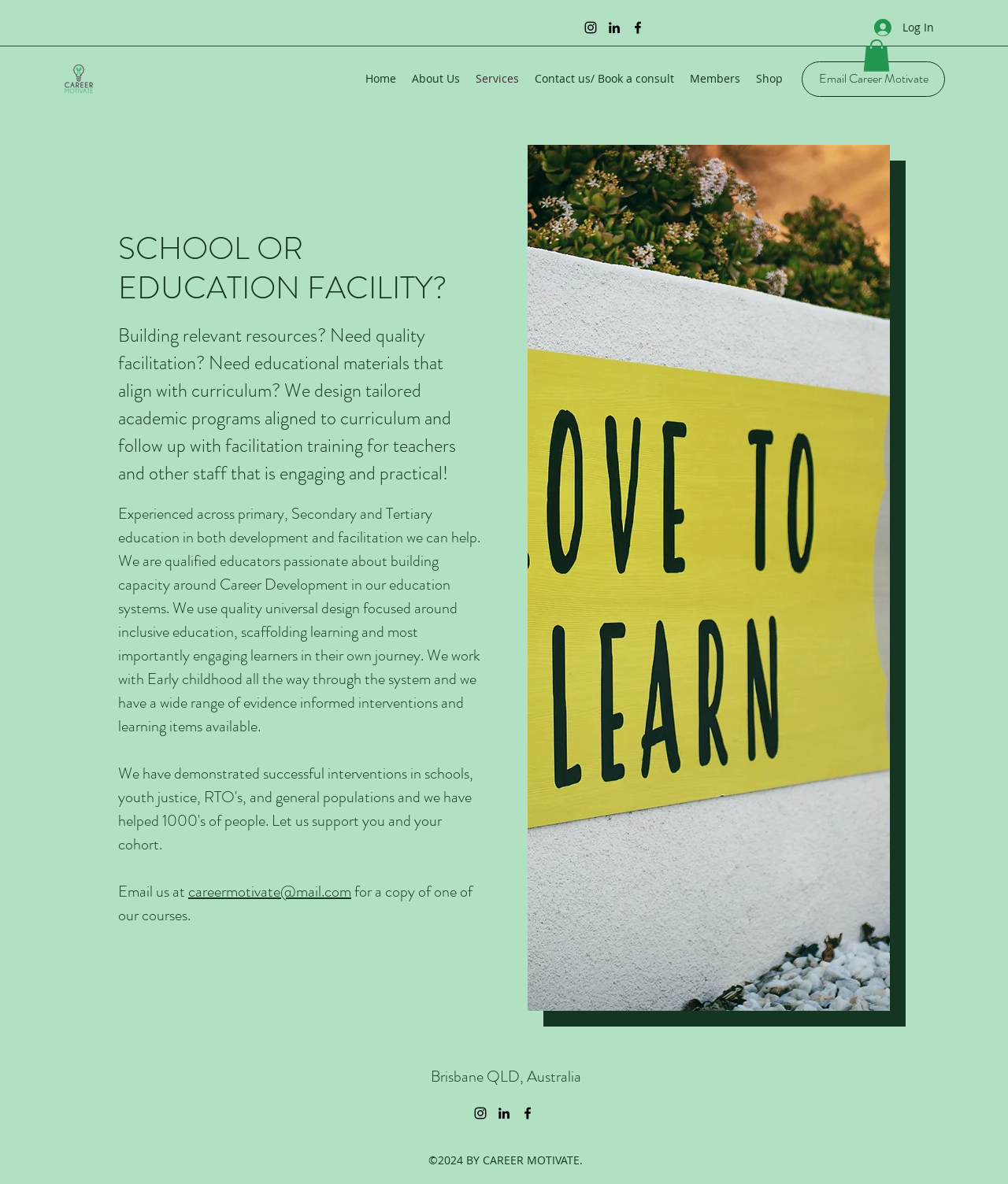What is the location of Career Motivate?
Offer a detailed and full explanation in response to the question.

I found the location of Career Motivate by looking at the content info section at the bottom of the webpage, where it says 'Brisbane QLD, Australia'.